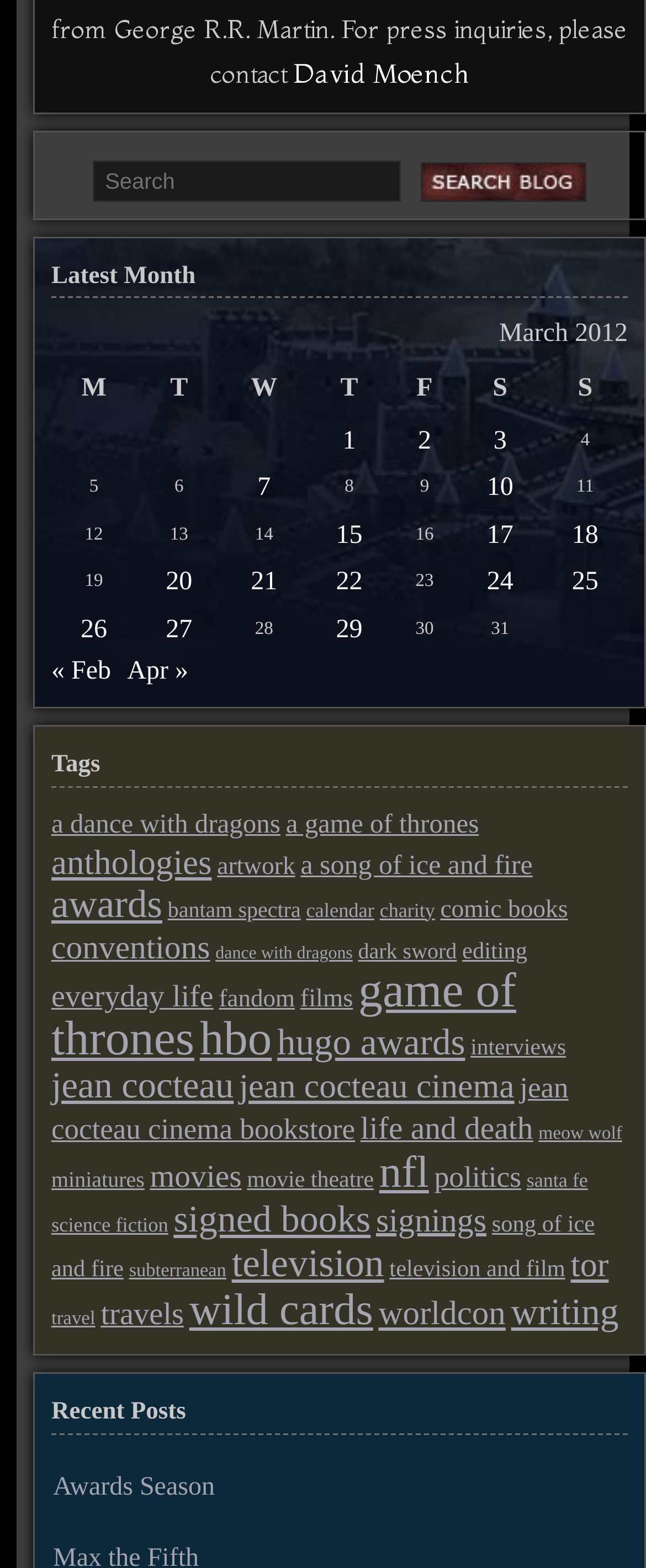Please determine the bounding box coordinates of the element to click on in order to accomplish the following task: "View posts published on March 25, 2012". Ensure the coordinates are four float numbers ranging from 0 to 1, i.e., [left, top, right, bottom].

[0.848, 0.359, 0.964, 0.384]